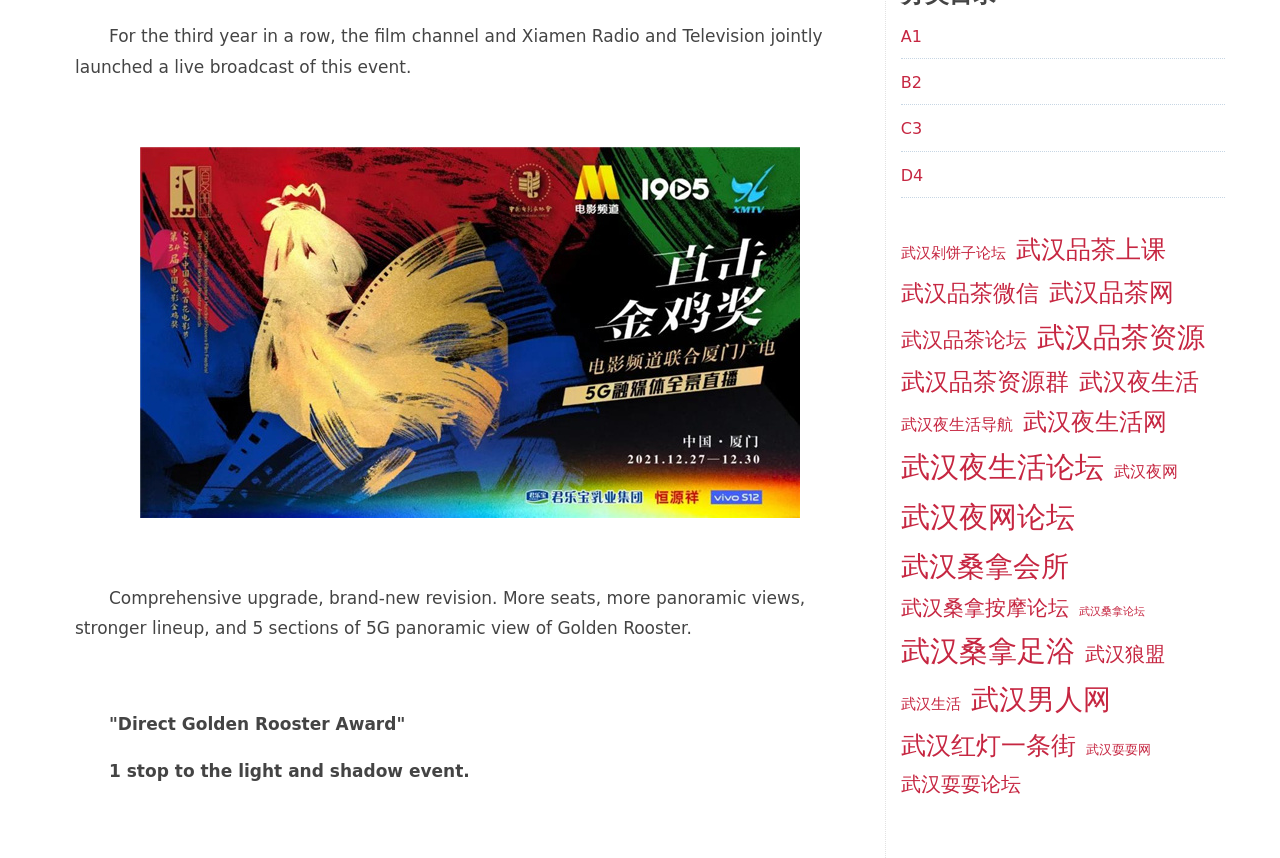What is the event being live broadcasted?
Refer to the image and provide a thorough answer to the question.

From the StaticText element with ID 248, we can see that the event is a comprehensive upgrade with a brand-new revision, and it is related to the Golden Rooster Award. This suggests that the event being live broadcasted is the Golden Rooster Award.